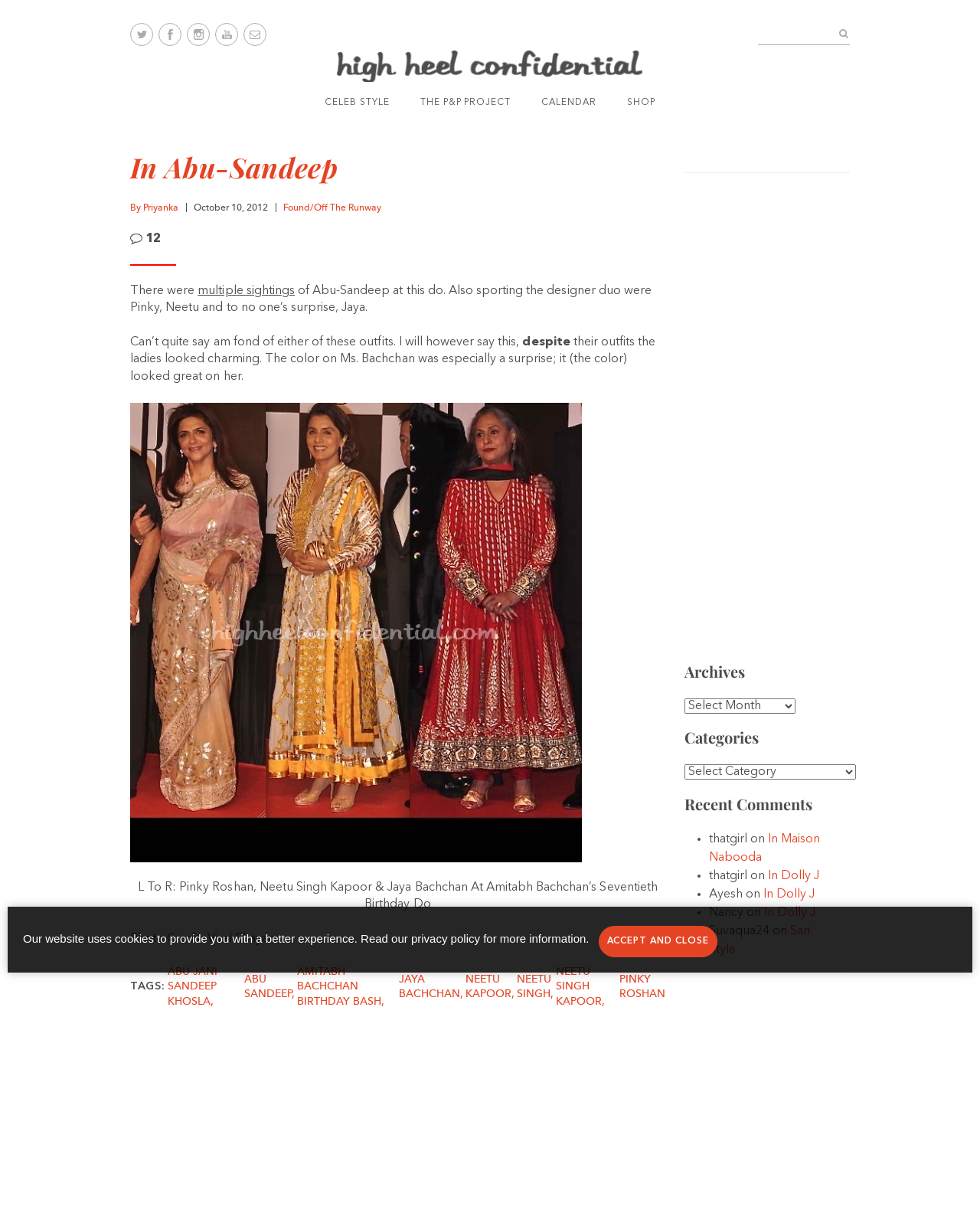Describe all significant elements and features of the webpage.

This webpage appears to be a blog or article page, with a focus on celebrity fashion and style. At the top of the page, there are social media icons for Twitter, Facebook, Instagram, and YouTube, as well as a mail icon, all aligned horizontally. Below these icons, there is a logo for "High Heel Confidential" and a search bar.

The main content of the page is divided into sections. The first section has a heading "In Abu-Sandeep" and features a article about Abu-Sandeep's designs worn by celebrities at an event. The article includes a brief description of the event and the outfits worn by Pinky Roshan, Neetu Singh Kapoor, and Jaya Bachchan. There are also links to related articles and tags at the bottom of this section.

Below this section, there is a table with a single row and column, containing an image. The image is likely a photo of the celebrities mentioned in the article.

The next section features a list of recent comments, with each comment including the commenter's name, the article they commented on, and a link to the article.

To the right of the main content, there are several sections, including "Archives", "Categories", and "Recent Comments". These sections appear to be navigation menus, allowing users to access other articles and content on the website.

At the very bottom of the page, there is a notice about the website's use of cookies and a link to the privacy policy. There is also an "ACCEPT AND CLOSE" button to acknowledge the notice.

Overall, the webpage has a clean and organized layout, with clear headings and concise text. The use of images and icons adds visual interest to the page.